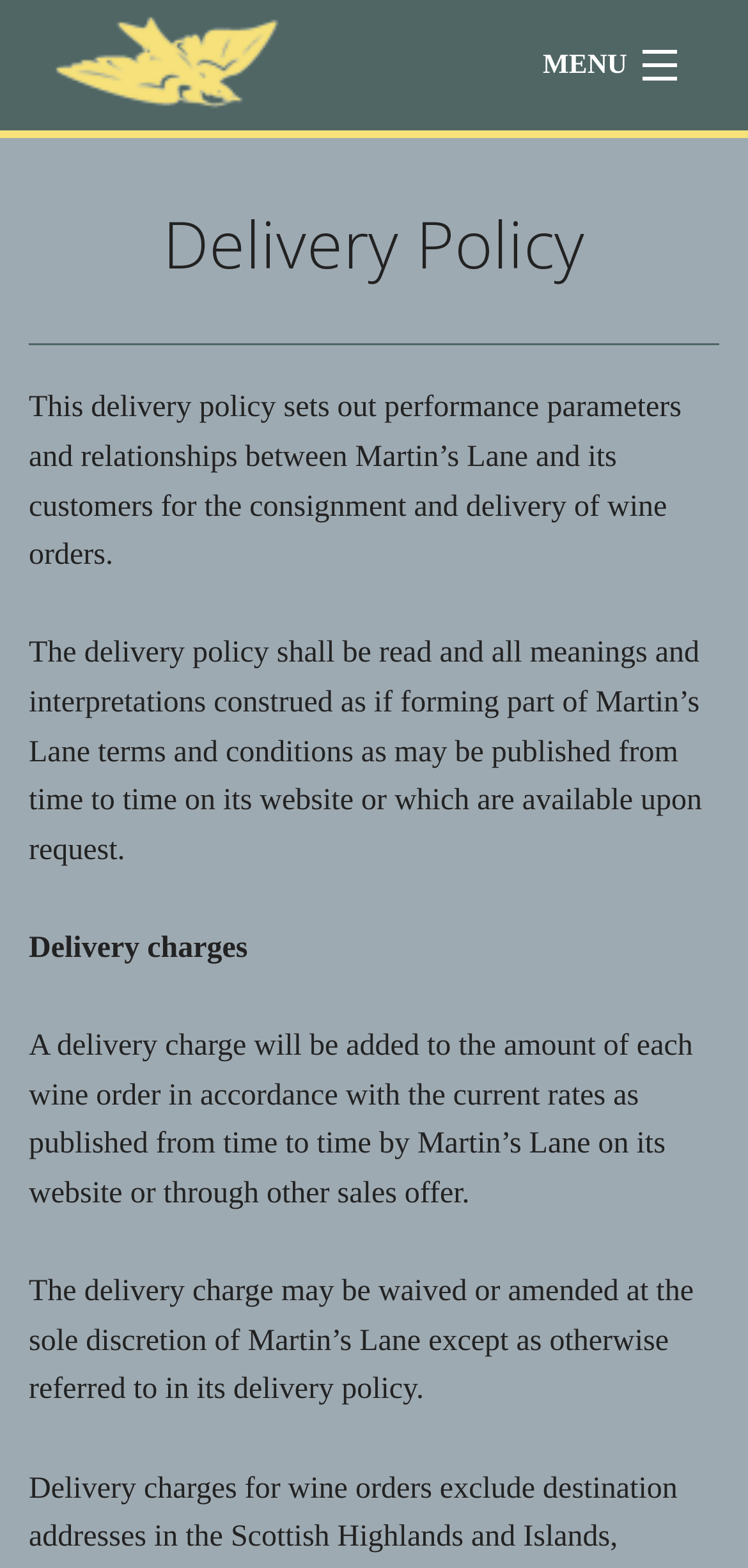Locate the bounding box coordinates of the UI element described by: "Martin's Lane Vineyard". The bounding box coordinates should consist of four float numbers between 0 and 1, i.e., [left, top, right, bottom].

[0.059, 0.0, 0.394, 0.083]